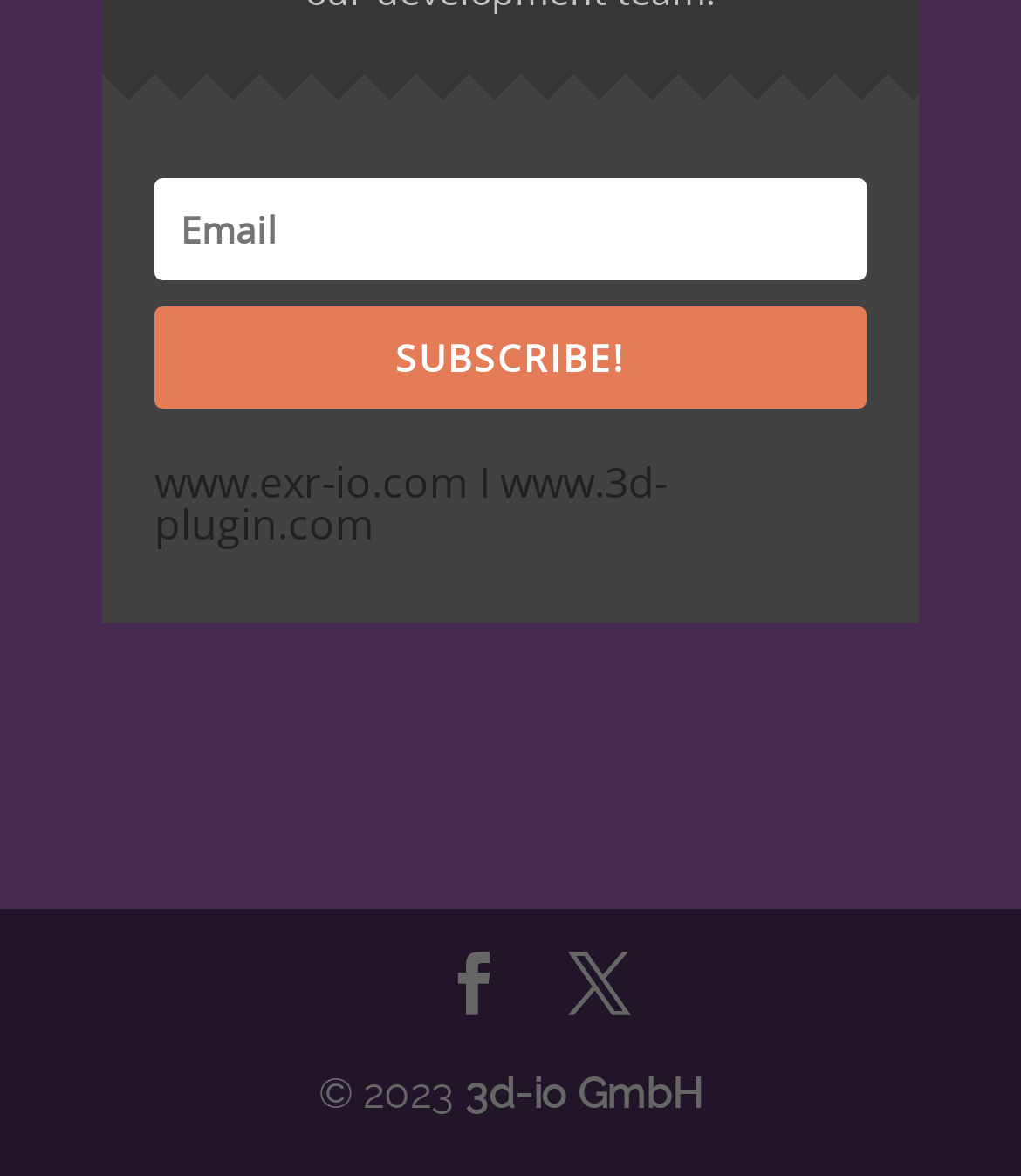What is the website related to?
Answer the question with a single word or phrase, referring to the image.

3D plugin